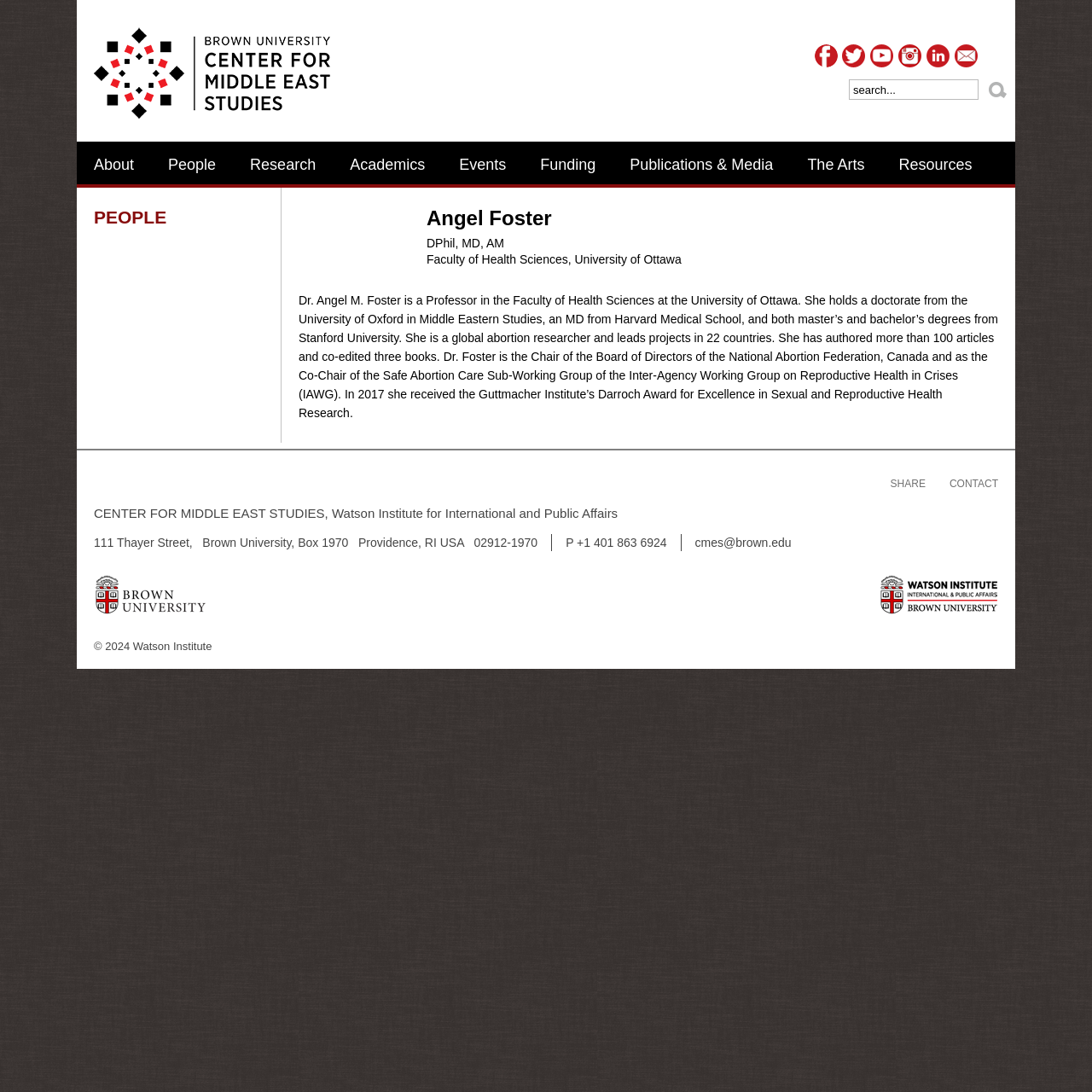From the details in the image, provide a thorough response to the question: What is the name of the institute that Dr. Angel Foster is affiliated with?

I found the answer by looking at the text that describes Dr. Angel Foster's affiliation, which is the Watson Institute for International and Public Affairs.